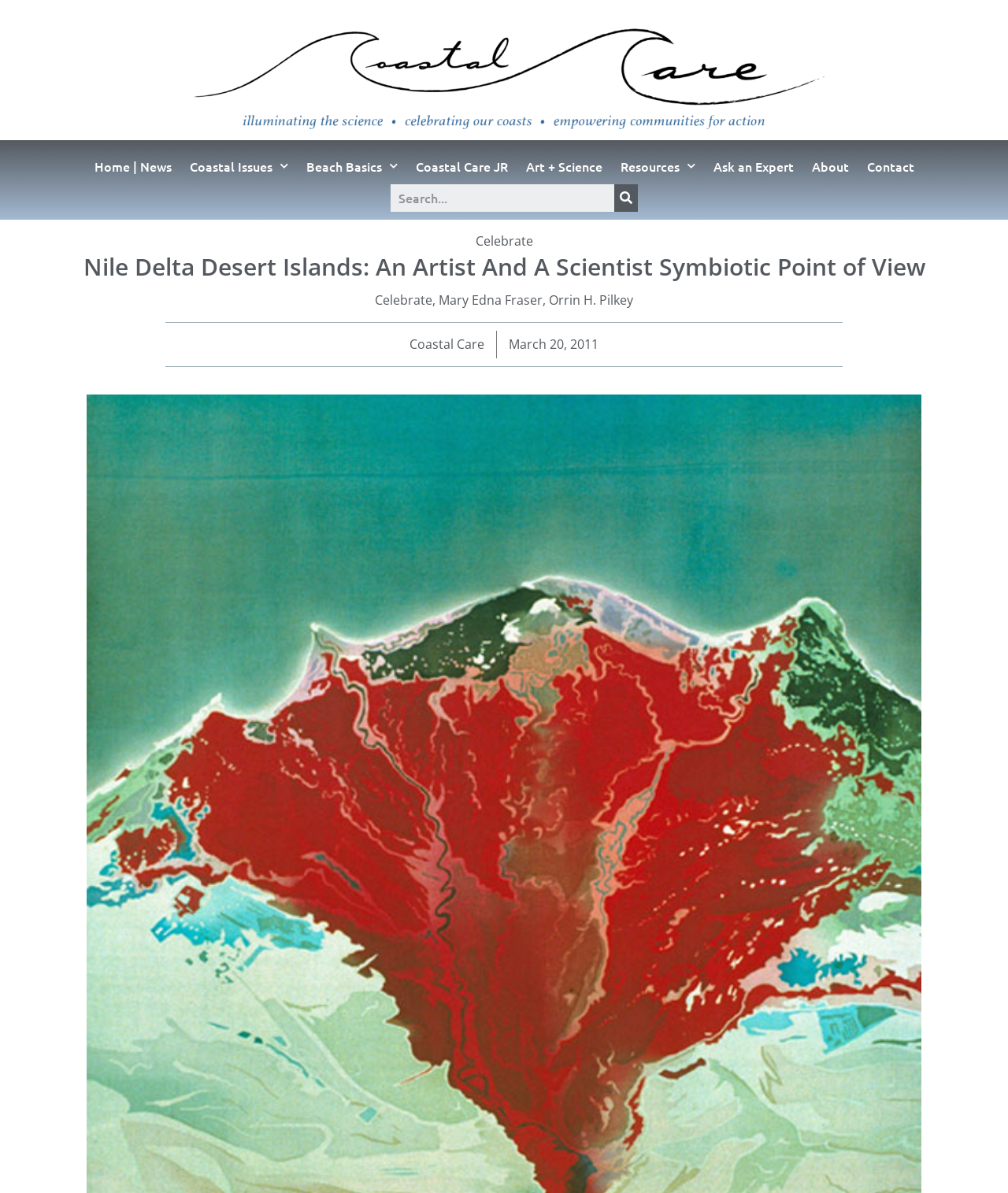What is the name of the scientist?
Based on the screenshot, provide your answer in one word or phrase.

Orrin H. Pilkey